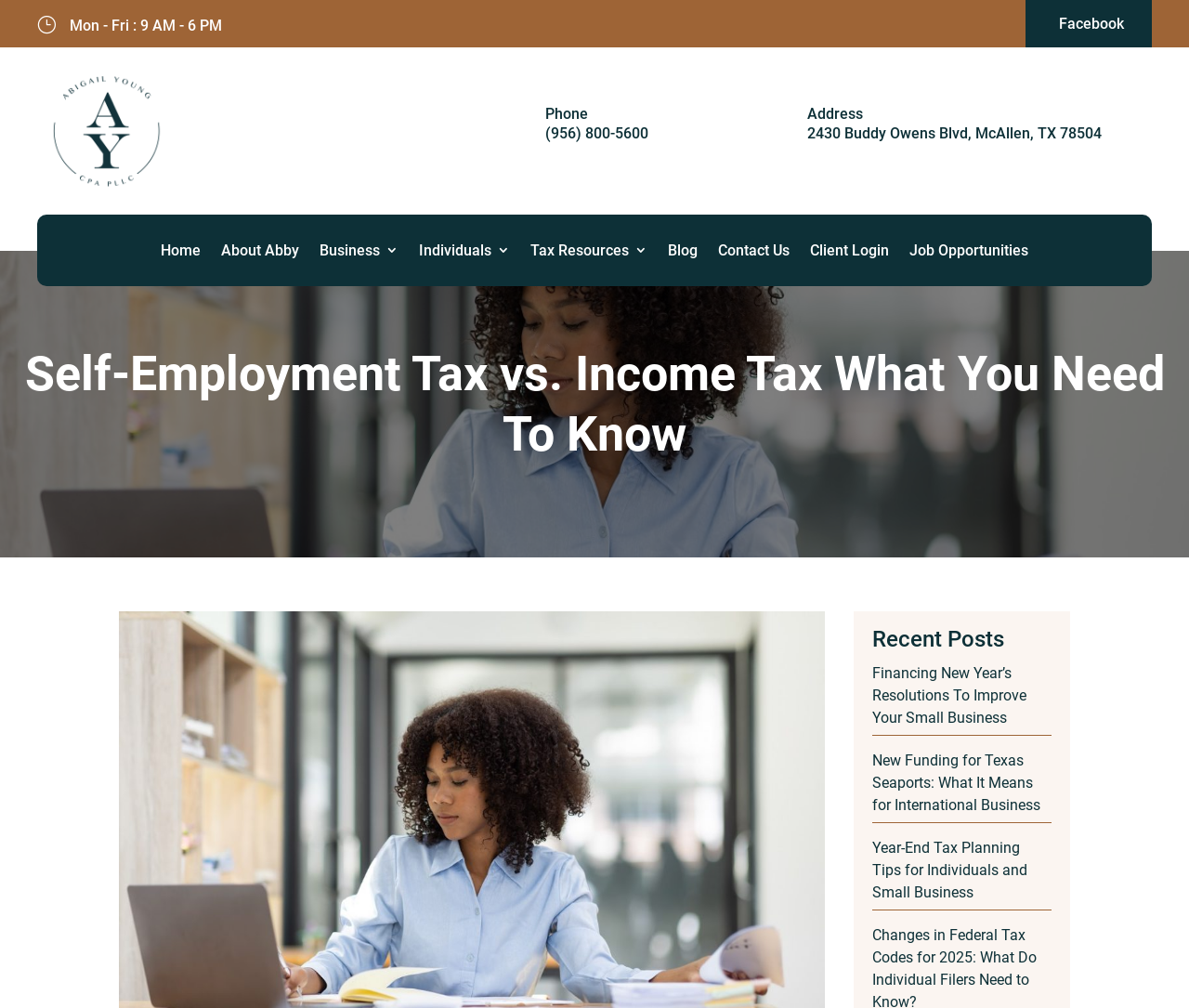Pinpoint the bounding box coordinates of the element that must be clicked to accomplish the following instruction: "Login as a client". The coordinates should be in the format of four float numbers between 0 and 1, i.e., [left, top, right, bottom].

[0.681, 0.239, 0.748, 0.265]